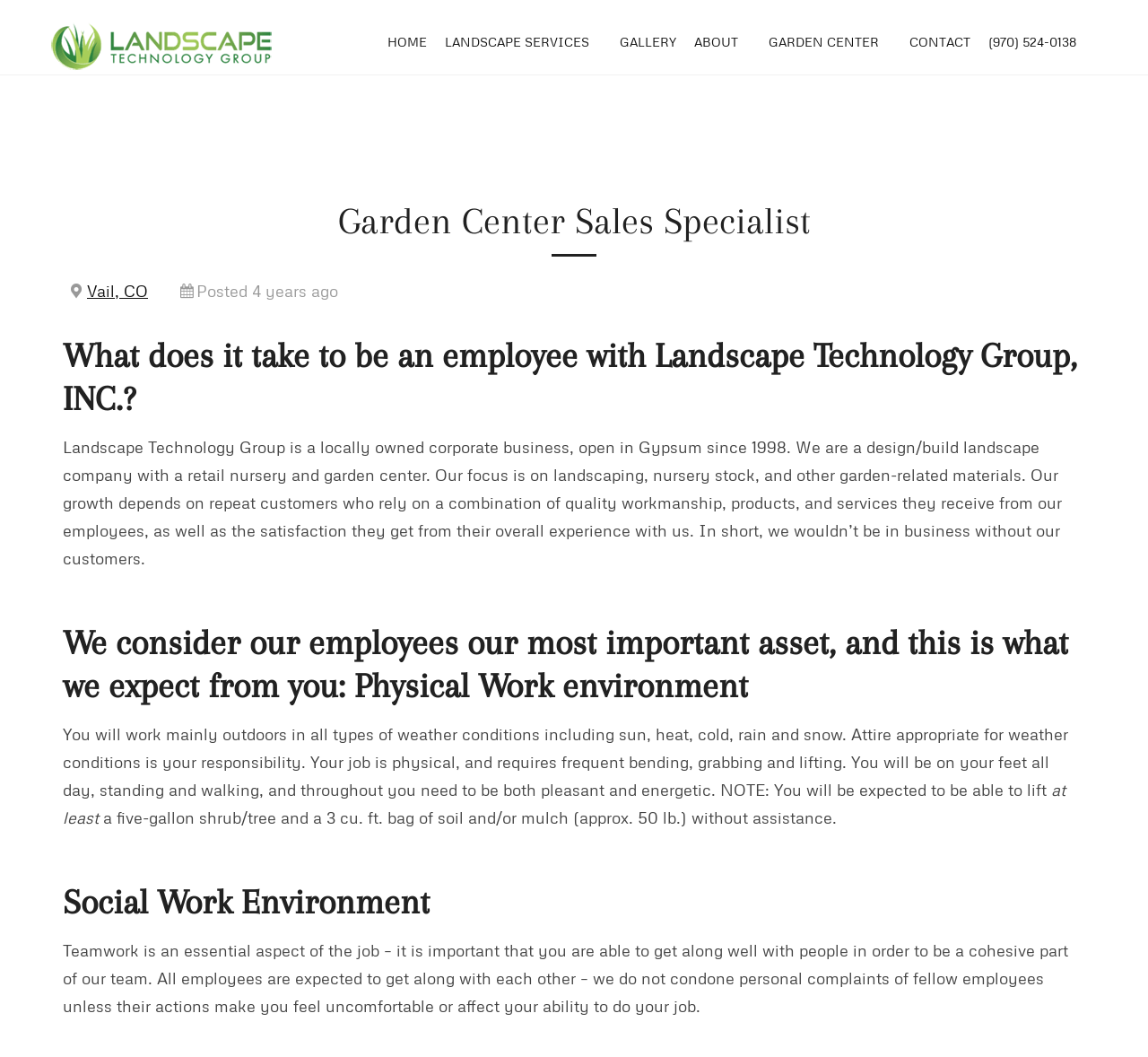Locate the heading on the webpage and return its text.

Garden Center Sales Specialist